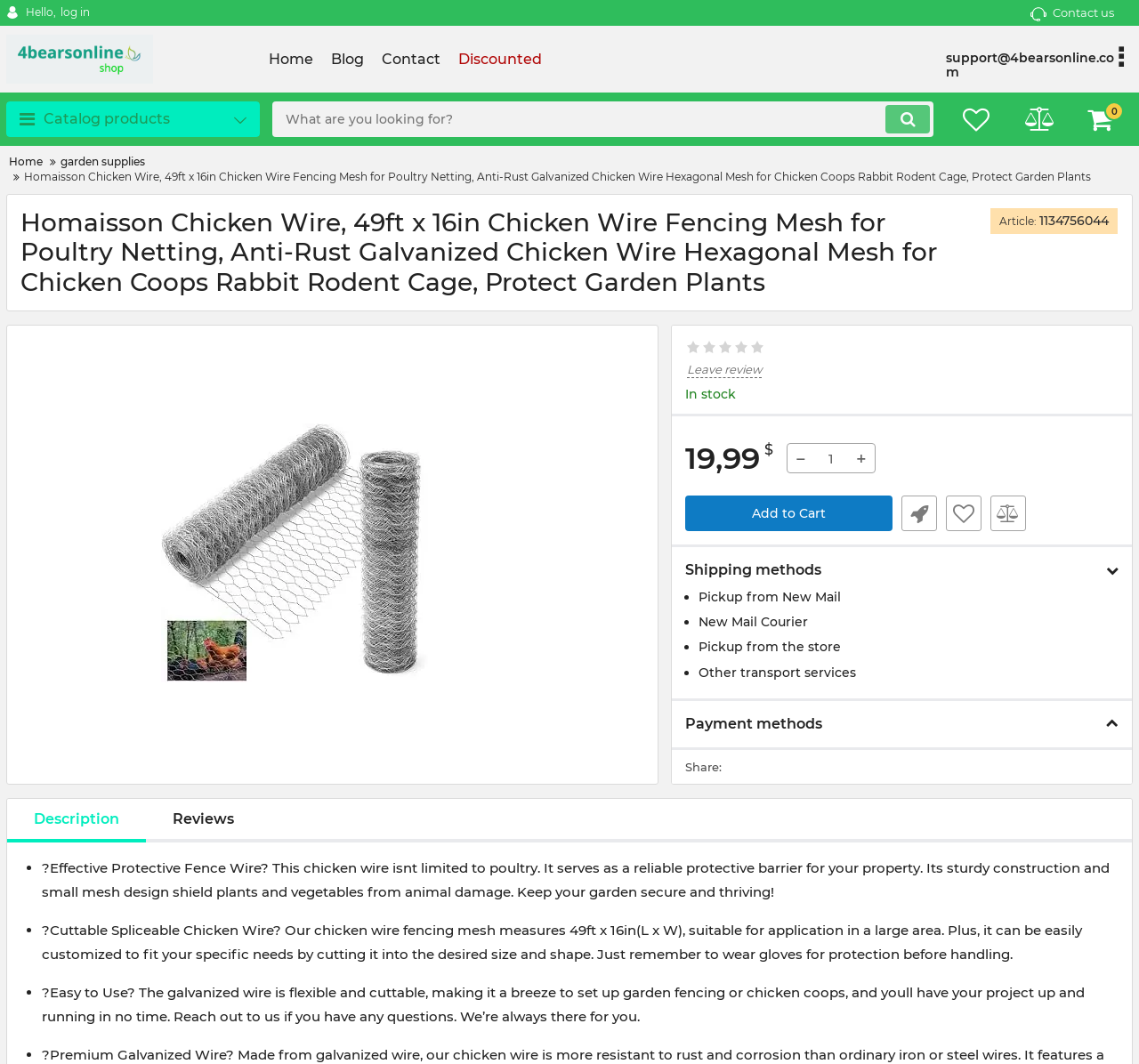Offer a meticulous caption that includes all visible features of the webpage.

This webpage appears to be a product page for a chicken wire fence. At the top left corner, there is a login link and an image, followed by a navigation menu with links to "Home", "Blog", "Contact", and "Discounted". On the top right corner, there is a contact email and a search bar with a search button.

Below the navigation menu, there is a catalog products title, an image, and a search textbox. On the left side, there are links to "Home" and "Garden Supplies". The main content of the page is a product description, which includes a heading, a long product title, and a detailed description of the product.

The product description is divided into sections, including "Article", "In stock", and "Price" with a "$" symbol. There is also an "Add to Cart" button and links to "Leave review" and "FAST ORDER". Below the product description, there are sections for "Shipping methods" and "Payment methods", each with a list of options.

Further down, there is a "Share" link and a section with tabs for "Description" and "Reviews". The "Description" tab is open, showing a list of features and benefits of the product, including its effectiveness as a protective fence, its cuttable and spliceable design, and its ease of use.